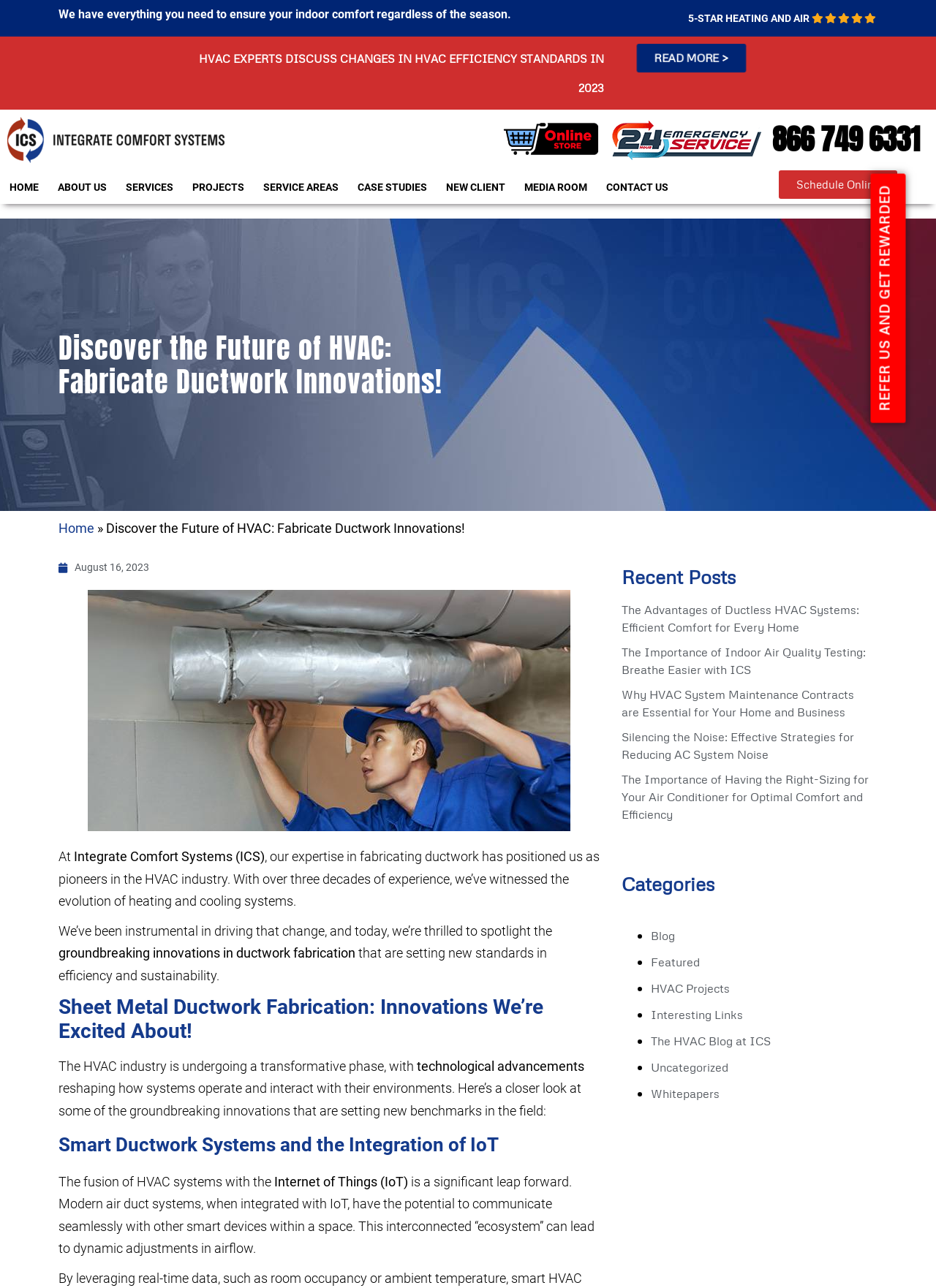Summarize the webpage with a detailed and informative caption.

This webpage is about the future of HVAC (heating, ventilation, and air conditioning) systems, specifically focusing on fabricating ductwork innovations. The page is divided into several sections, with a prominent heading "Discover the Future of HVAC: Fabricate Ductwork Innovations!" at the top.

In the top-left corner, there is a logo of "ICS HVAC" with a link to the logo. Below the logo, there is a navigation menu with links to "Home", "About Us", "Services", and other pages. On the top-right corner, there is a phone number "866 749 6331" and a link to schedule an online appointment.

The main content of the page starts with a brief introduction to the importance of indoor comfort, followed by a heading "HVAC EXPERTS DISCUSS CHANGES IN HVAC EFFICIENCY STANDARDS IN 2023" with a link to read more. Below this, there is a section highlighting the company's expertise in fabricating ductwork, with an image of "Fabricate Ductwork" and a brief description of their experience in the industry.

The next section is about the innovations in ductwork fabrication, with a heading "Sheet Metal Ductwork Fabrication: Innovations We’re Excited About!" and a brief description of the advancements in the field. This is followed by a section on "Smart Ductwork Systems and the Integration of IoT", which discusses the integration of HVAC systems with the Internet of Things (IoT).

On the right side of the page, there is a section titled "Recent Posts" with links to four articles, including "The Advantages of Ductless HVAC Systems: Efficient Comfort for Every Home" and "The Importance of Indoor Air Quality Testing: Breathe Easier with ICS". Below this, there is a section titled "Categories" with links to various categories, including "Blog", "Featured", and "HVAC Projects".

Overall, the webpage is well-organized and easy to navigate, with clear headings and concise descriptions of the various sections and articles.